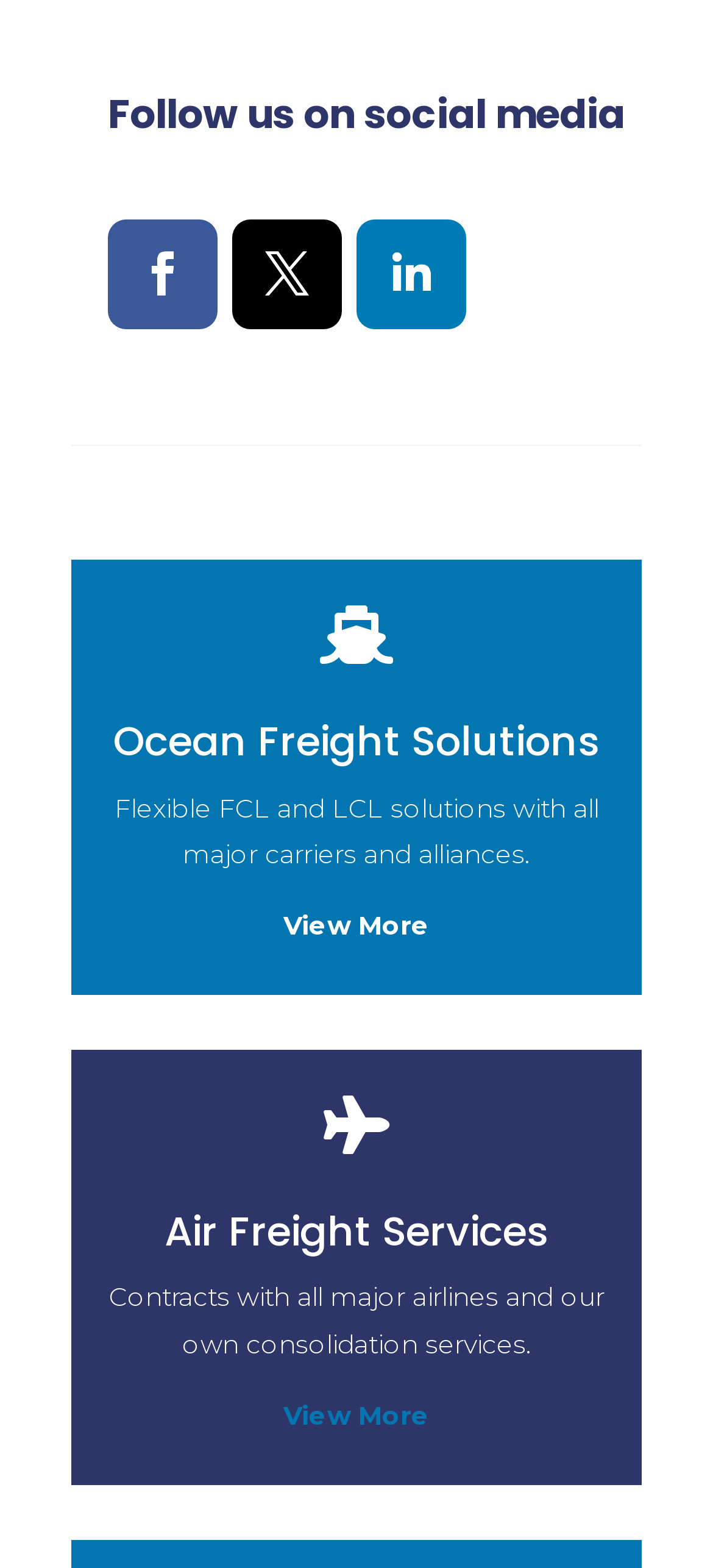Extract the bounding box coordinates of the UI element described: "View More". Provide the coordinates in the format [left, top, right, bottom] with values ranging from 0 to 1.

[0.397, 0.58, 0.603, 0.601]